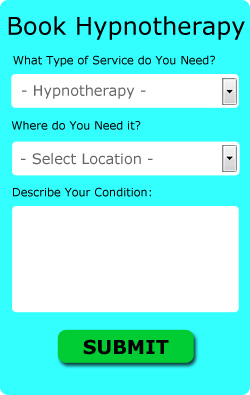How many dropdown menus are there in the booking form?
Please respond to the question with a detailed and thorough explanation.

There are three dropdown menus in the booking form, which allow users to select the type of service they need, the desired location, and provide additional information about their condition.